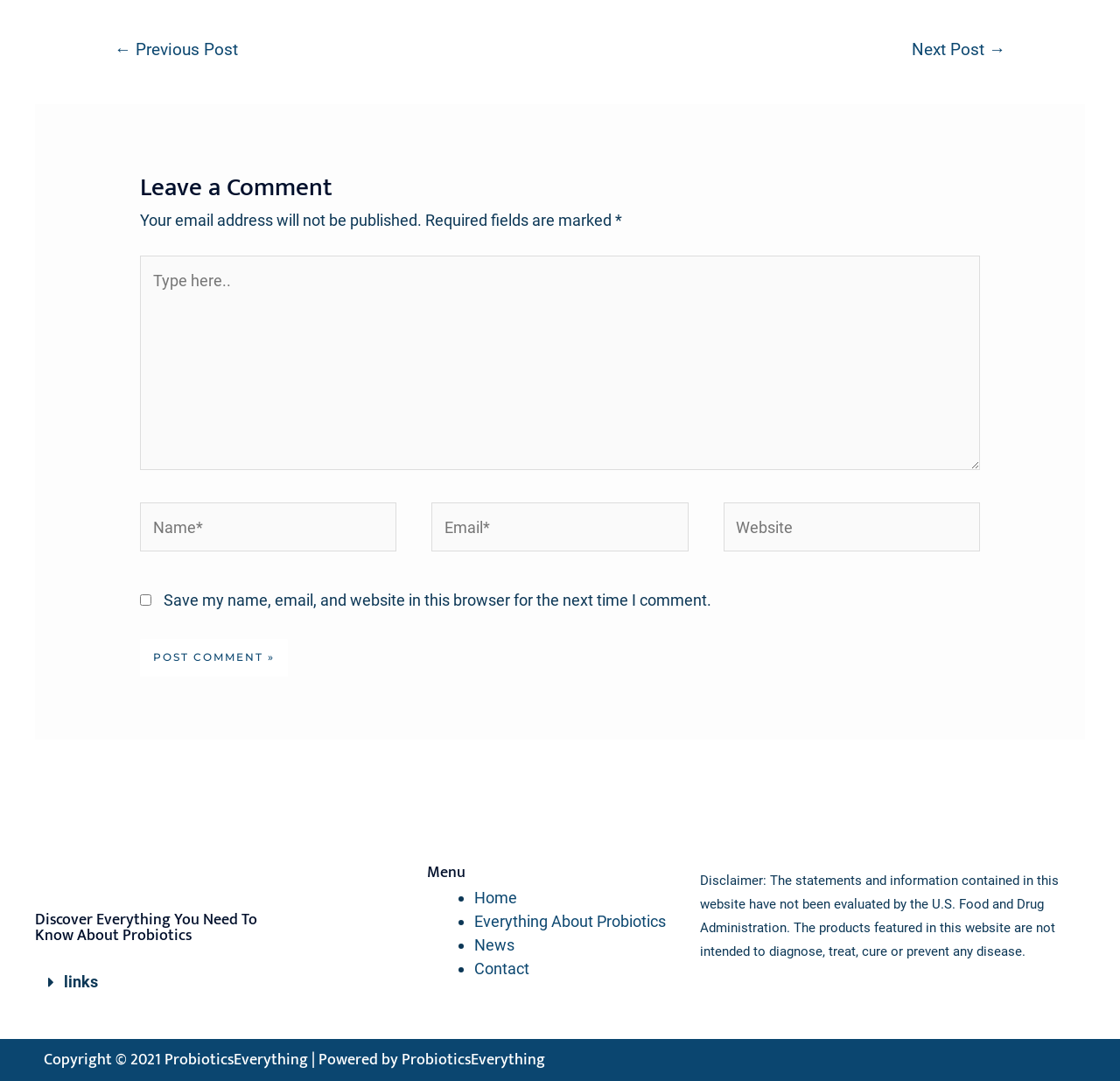Please provide a comprehensive response to the question based on the details in the image: What is the disclaimer about?

The disclaimer at the bottom of the webpage states that the statements and information on the website have not been evaluated by the U.S. Food and Drug Administration, implying that the products featured on the website are not intended to diagnose, treat, cure, or prevent any disease.